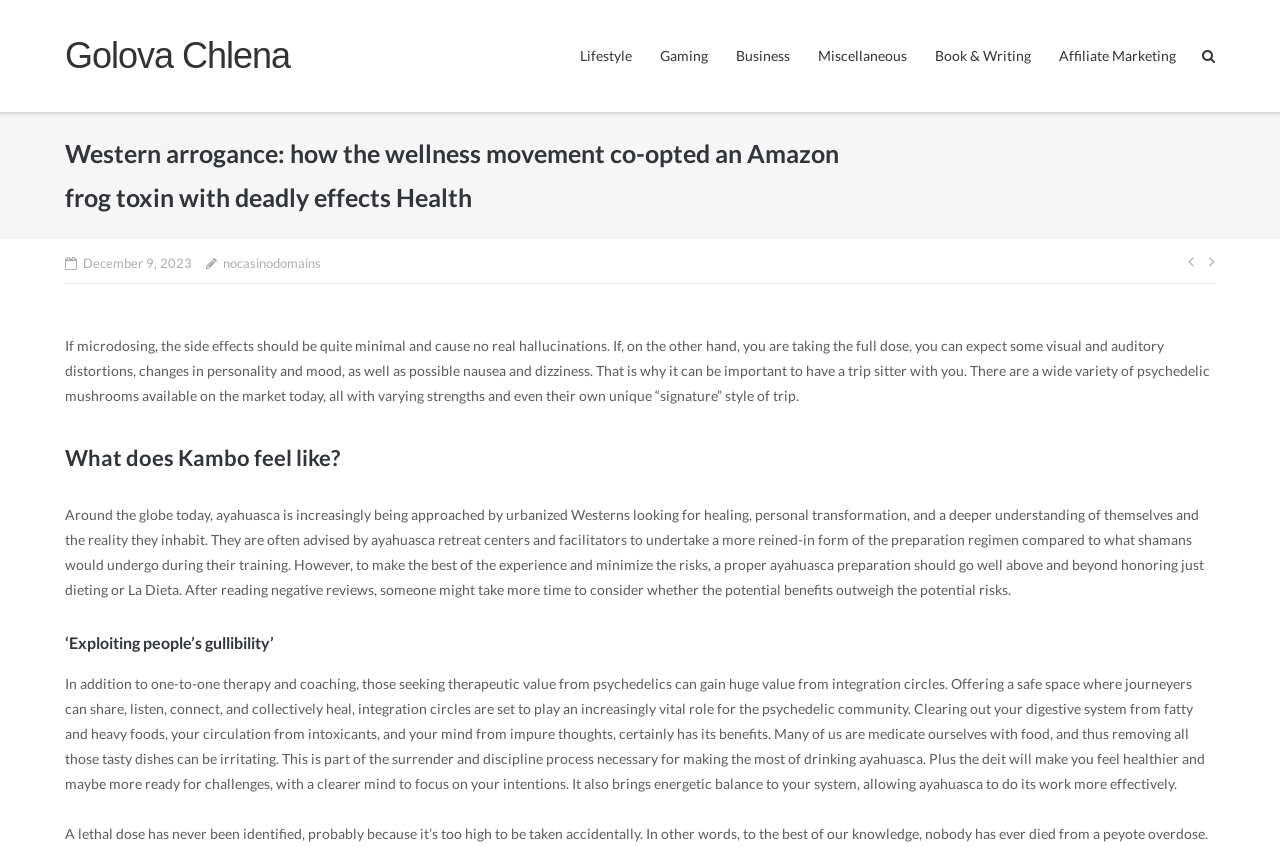Could you specify the bounding box coordinates for the clickable section to complete the following instruction: "Click on the 'nocasinodomains' link"?

[0.174, 0.297, 0.251, 0.326]